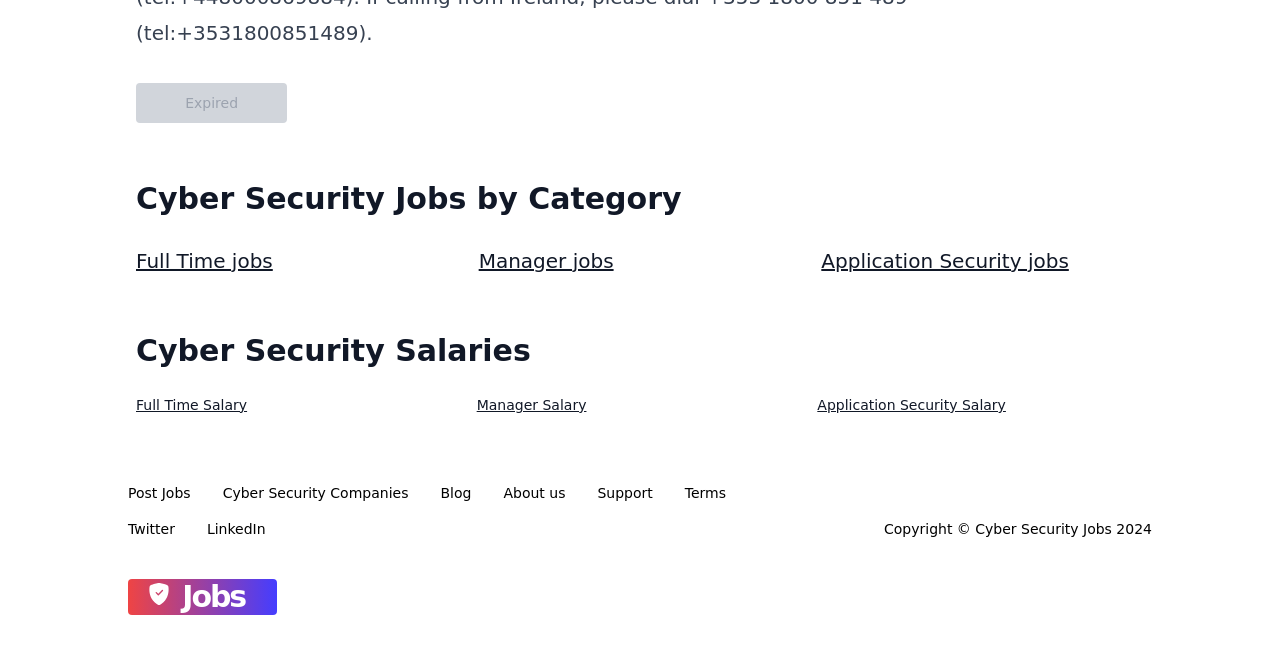What social media platform is linked at the bottom of the webpage?
Refer to the image and provide a thorough answer to the question.

The links at the bottom of the webpage, specifically the icons and text 'Twitter' and 'LinkedIn', suggest that the webpage is connected to these social media platforms, allowing users to access the webpage's social media presence.